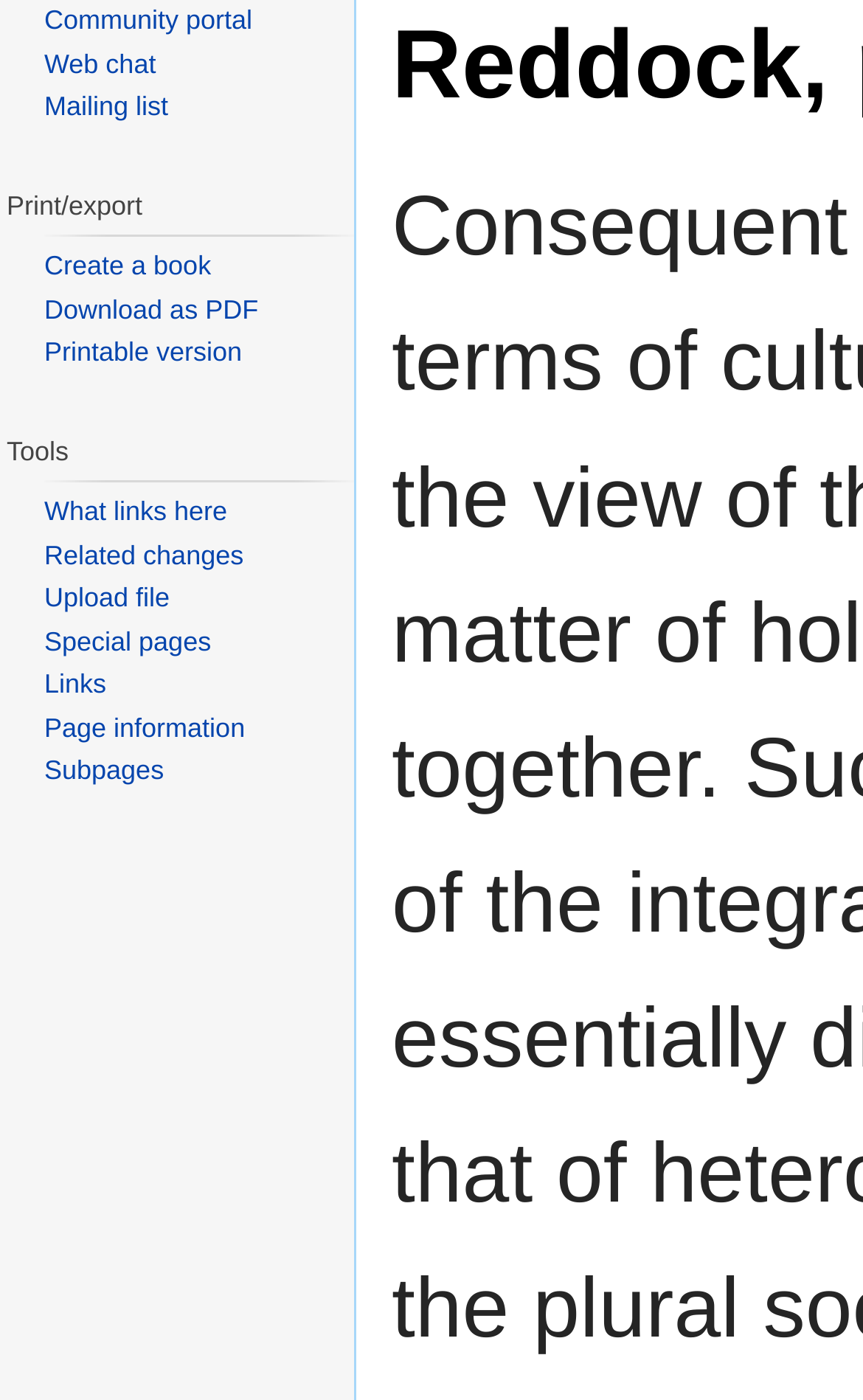Given the element description, predict the bounding box coordinates in the format (top-left x, top-left y, bottom-right x, bottom-right y), using floating point numbers between 0 and 1: Create a book

[0.051, 0.179, 0.245, 0.201]